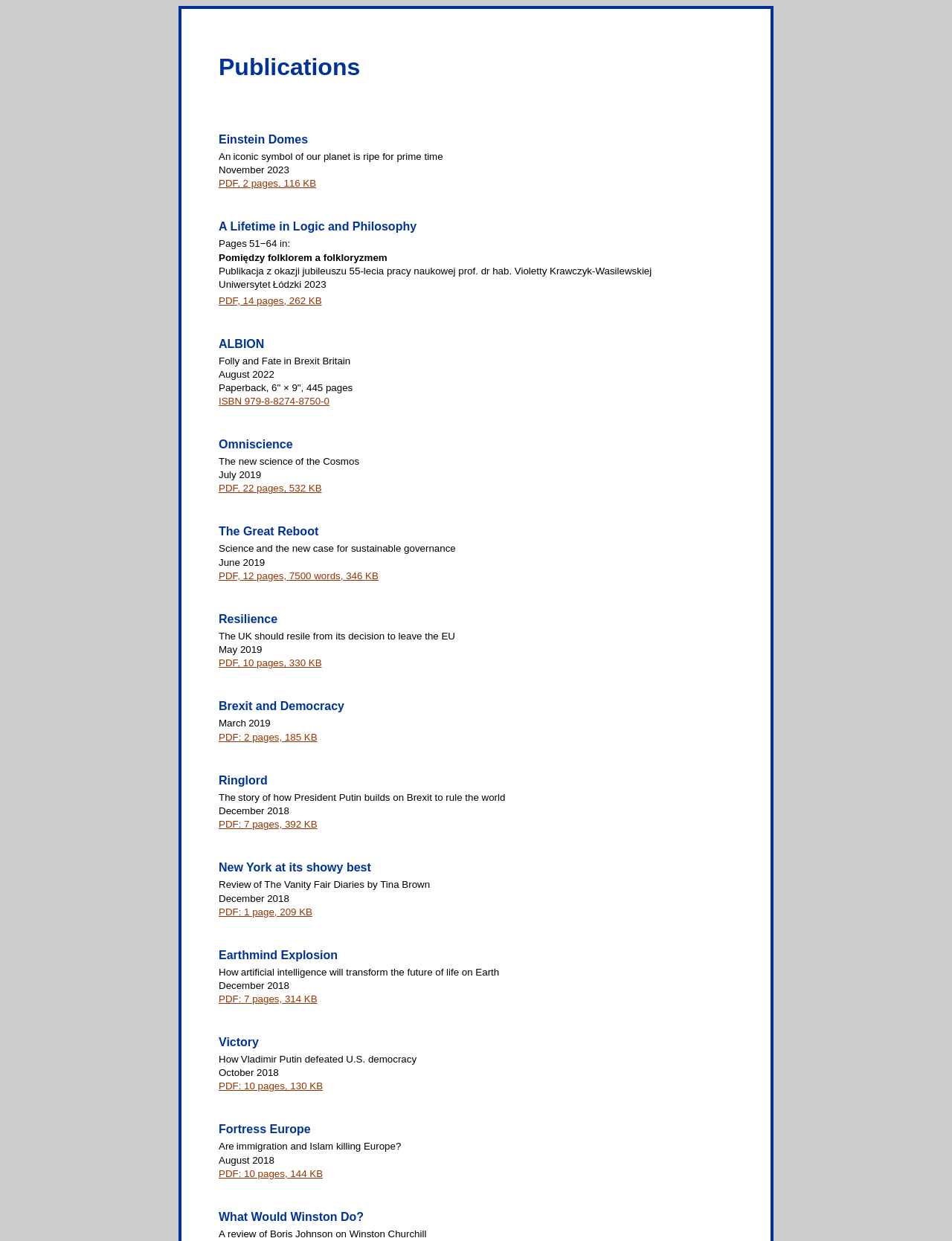What is the title of the first publication?
Using the image as a reference, answer the question with a short word or phrase.

A Lifetime in Logic and Philosophy